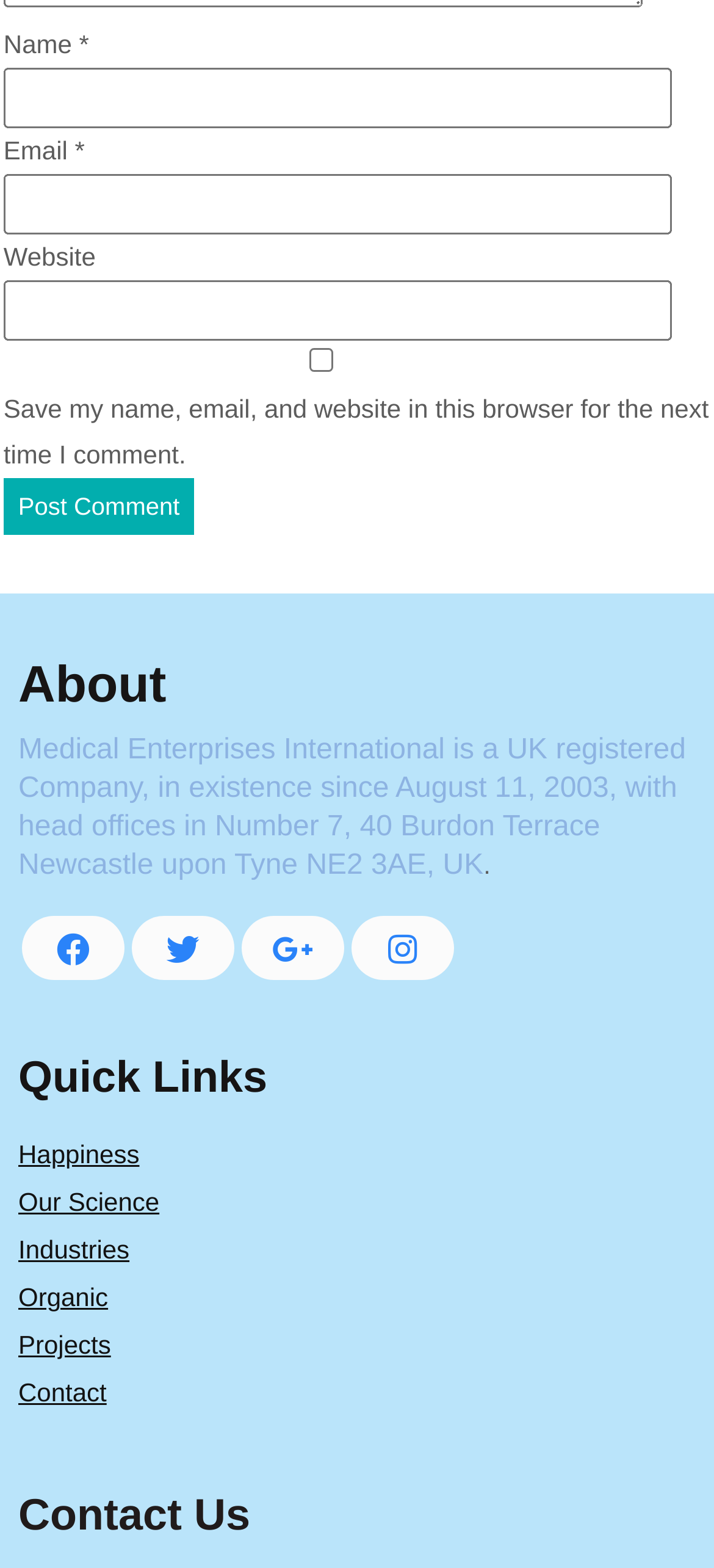Please find and report the bounding box coordinates of the element to click in order to perform the following action: "Enter your name". The coordinates should be expressed as four float numbers between 0 and 1, in the format [left, top, right, bottom].

[0.005, 0.043, 0.942, 0.082]